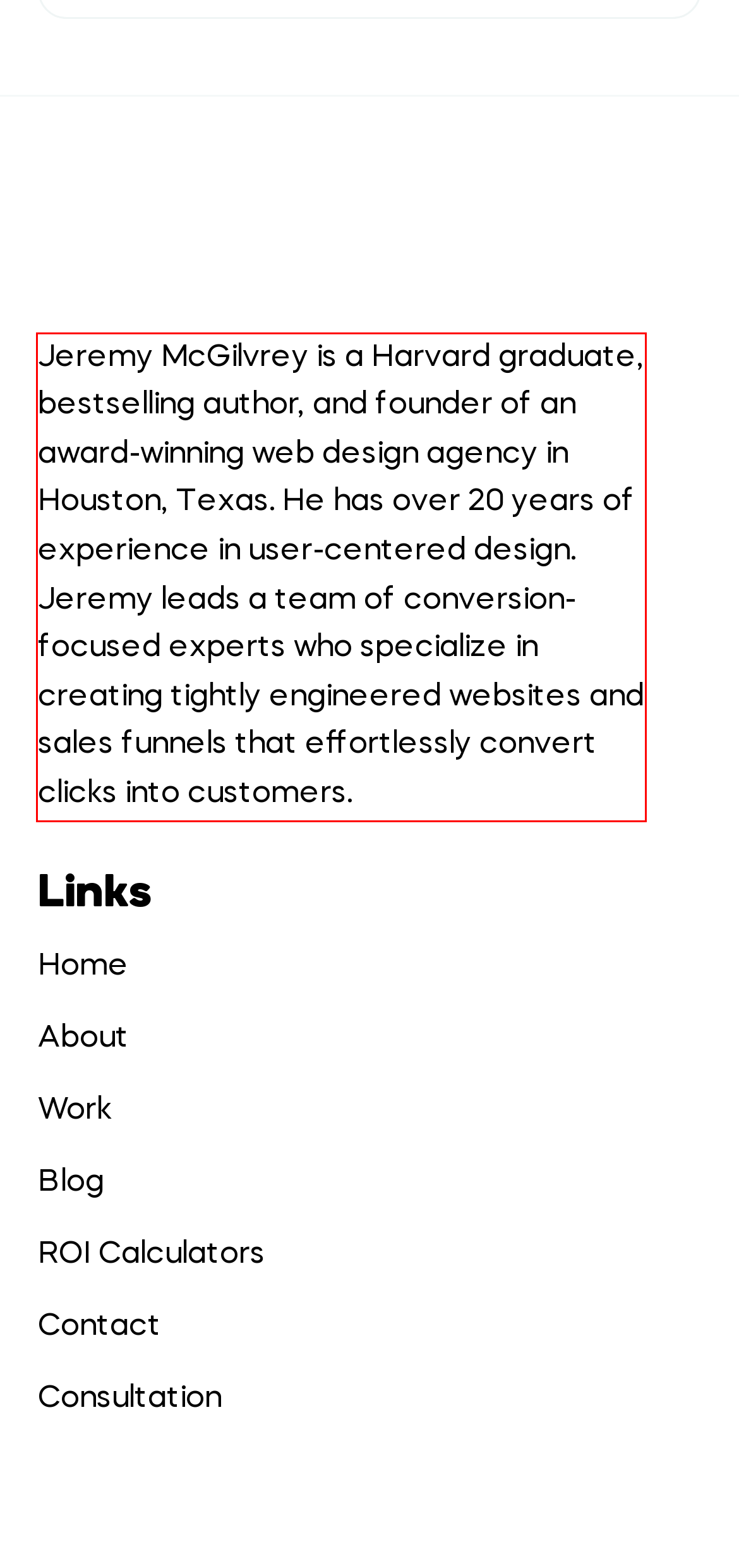Please analyze the screenshot of a webpage and extract the text content within the red bounding box using OCR.

Jeremy McGilvrey is a Harvard graduate, bestselling author, and founder of an award-winning web design agency in Houston, Texas. He has over 20 years of experience in user-centered design. Jeremy leads a team of conversion-focused experts who specialize in creating tightly engineered websites and sales funnels that effortlessly convert clicks into customers.